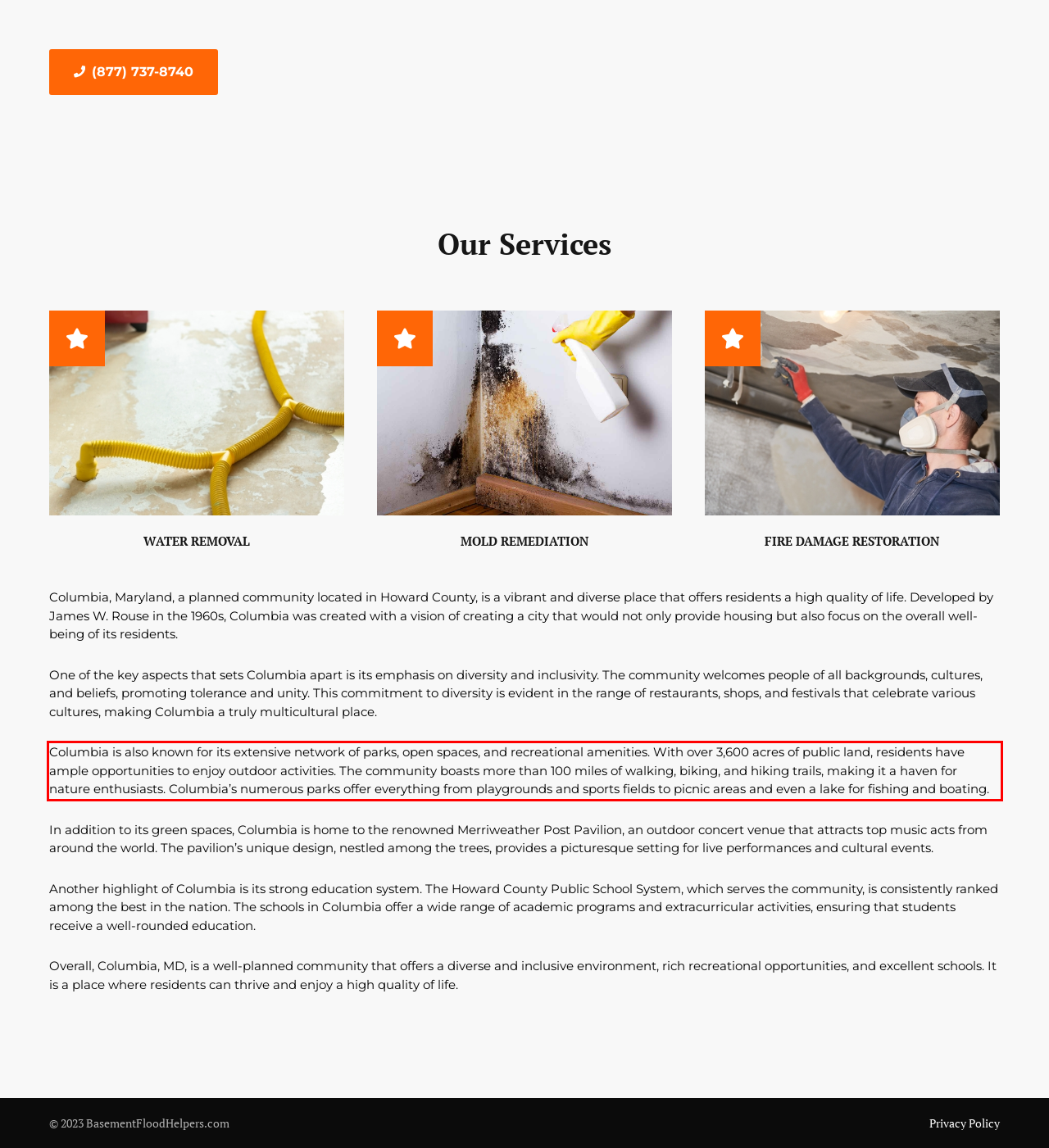Please identify and extract the text content from the UI element encased in a red bounding box on the provided webpage screenshot.

Columbia is also known for its extensive network of parks, open spaces, and recreational amenities. With over 3,600 acres of public land, residents have ample opportunities to enjoy outdoor activities. The community boasts more than 100 miles of walking, biking, and hiking trails, making it a haven for nature enthusiasts. Columbia’s numerous parks offer everything from playgrounds and sports fields to picnic areas and even a lake for fishing and boating.